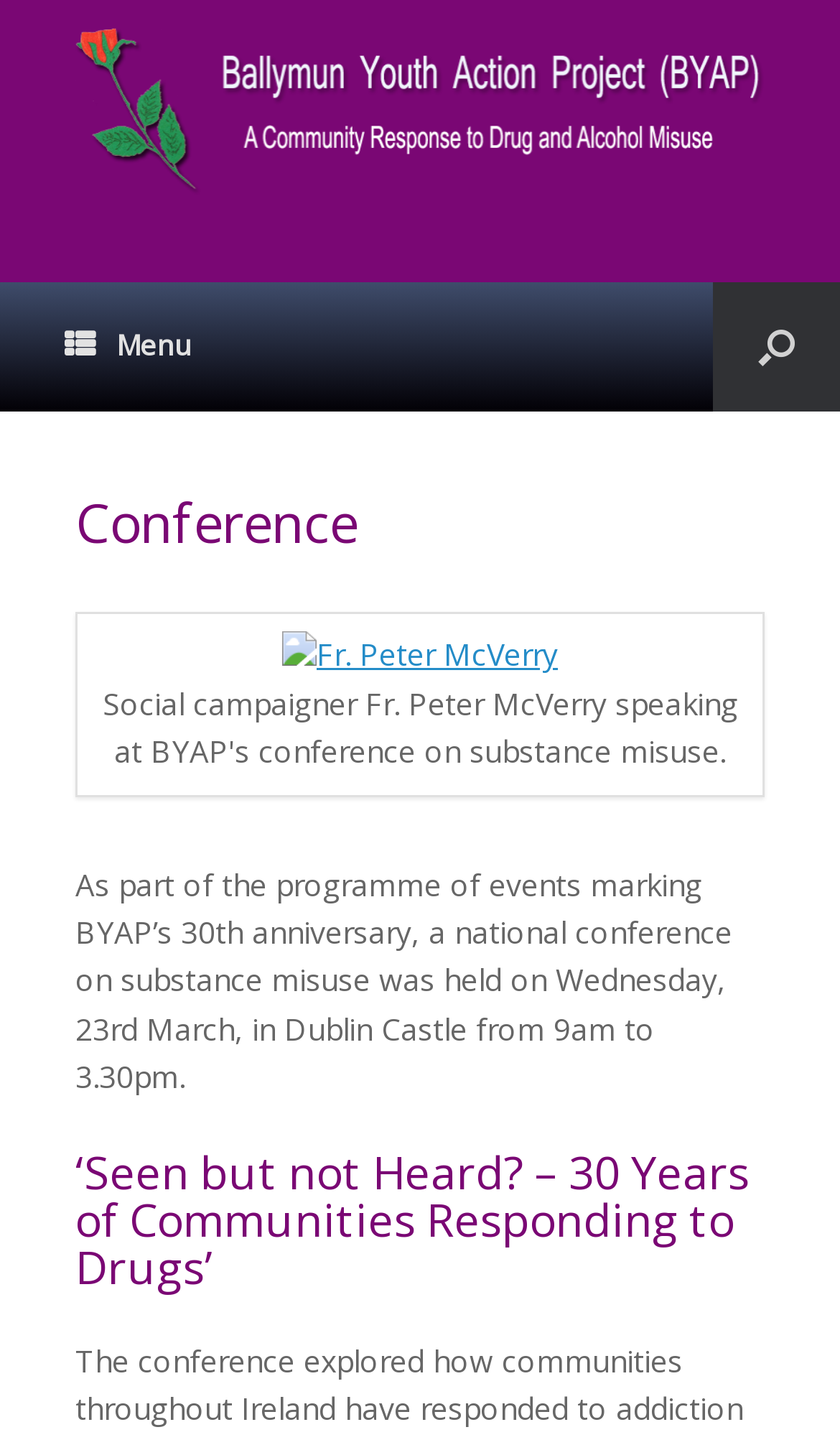Respond to the following question with a brief word or phrase:
Where was the national conference held?

Dublin Castle